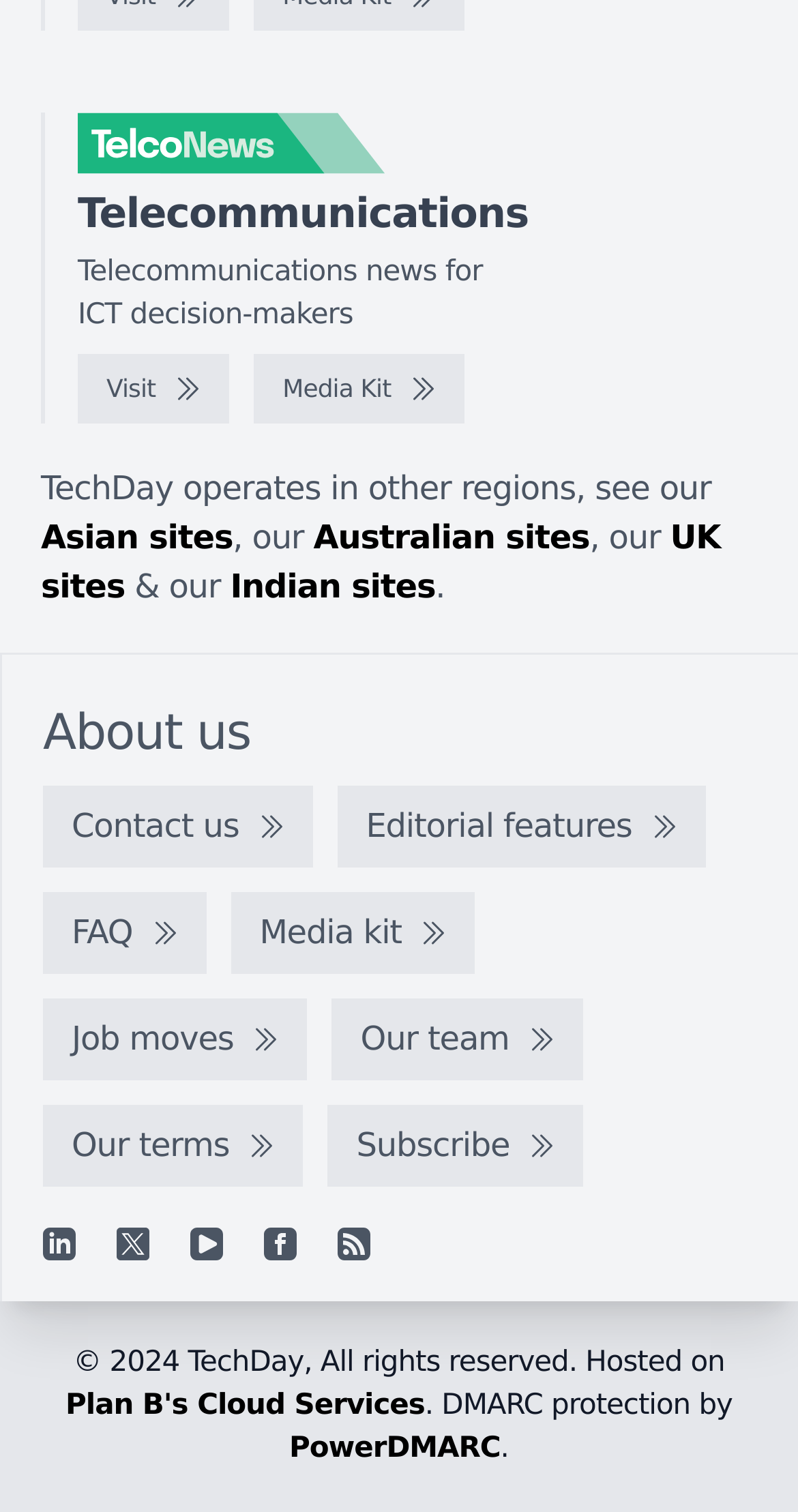Reply to the question with a single word or phrase:
What is the copyright information of the website?

2024 TechDay, All rights reserved